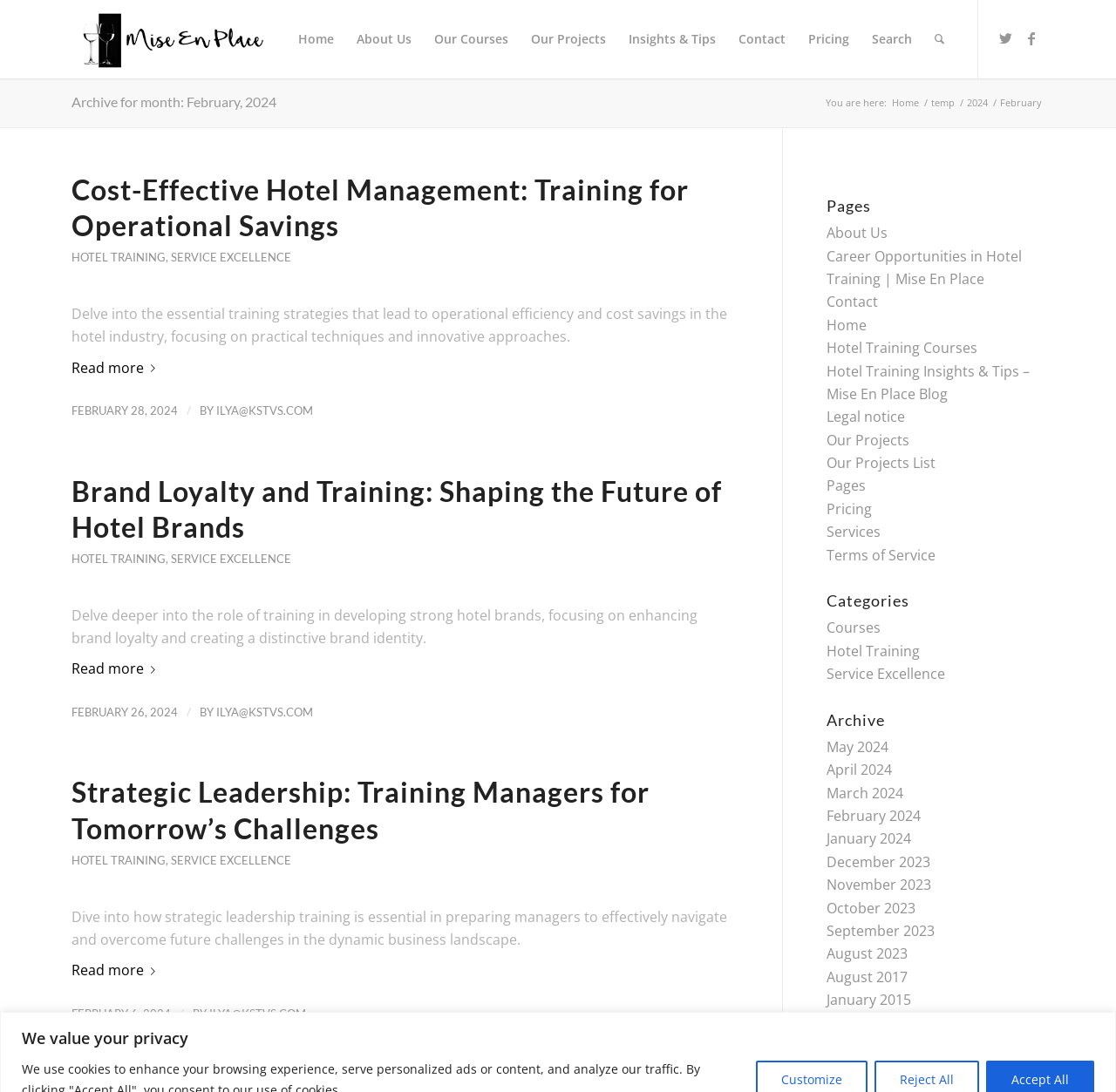Please determine the bounding box coordinates for the element that should be clicked to follow these instructions: "Click on the 'Home' link in the menu".

[0.257, 0.0, 0.309, 0.072]